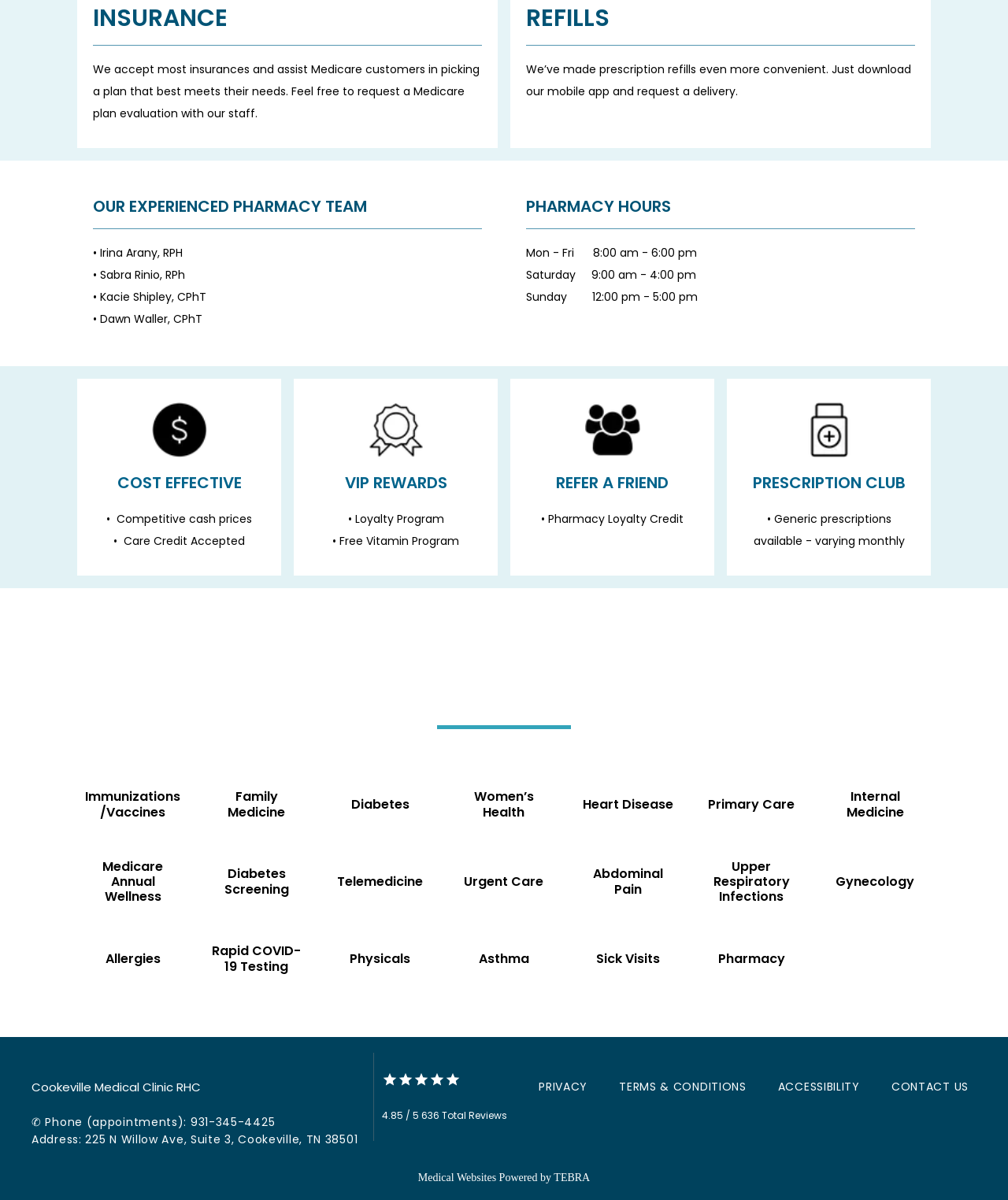Determine the bounding box coordinates of the UI element described below. Use the format (top-left x, top-left y, bottom-right x, bottom-right y) with floating point numbers between 0 and 1: Upper Respiratory Infections

[0.696, 0.709, 0.795, 0.76]